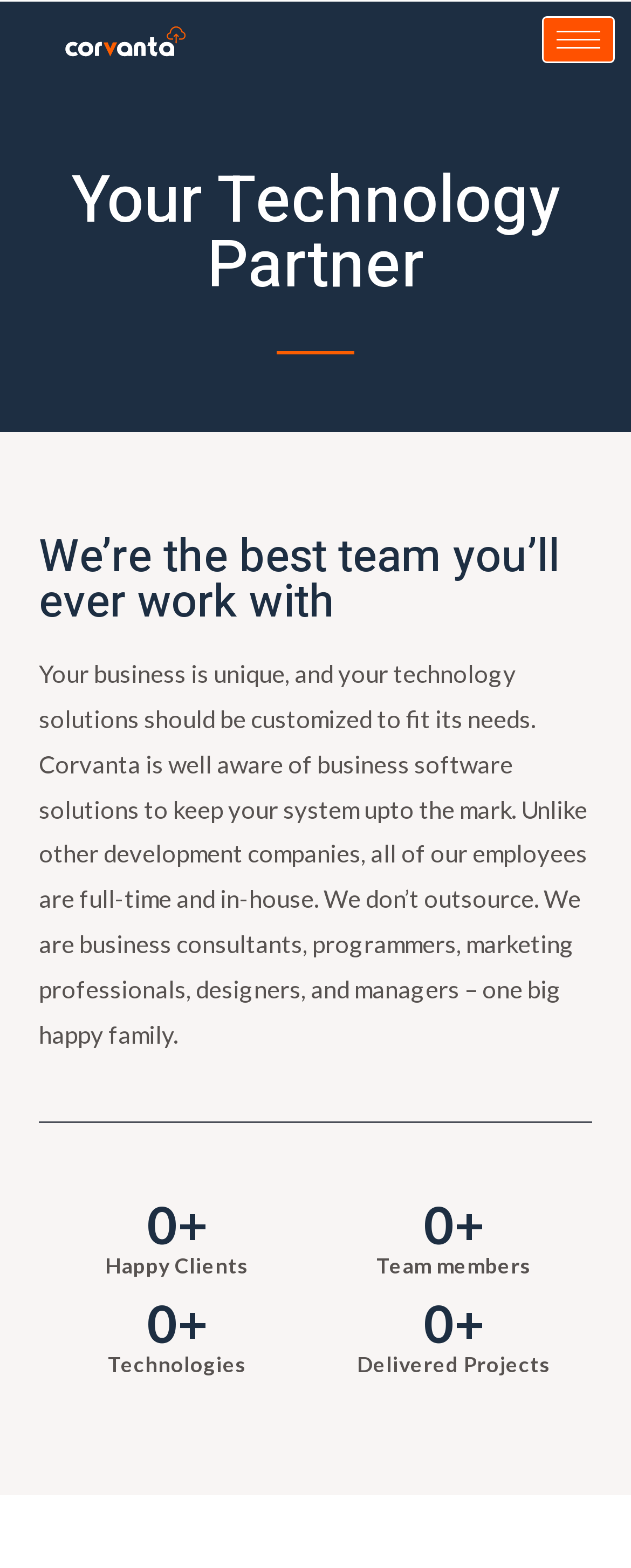Kindly respond to the following question with a single word or a brief phrase: 
What is the composition of Corvanta's team?

Full-time and in-house